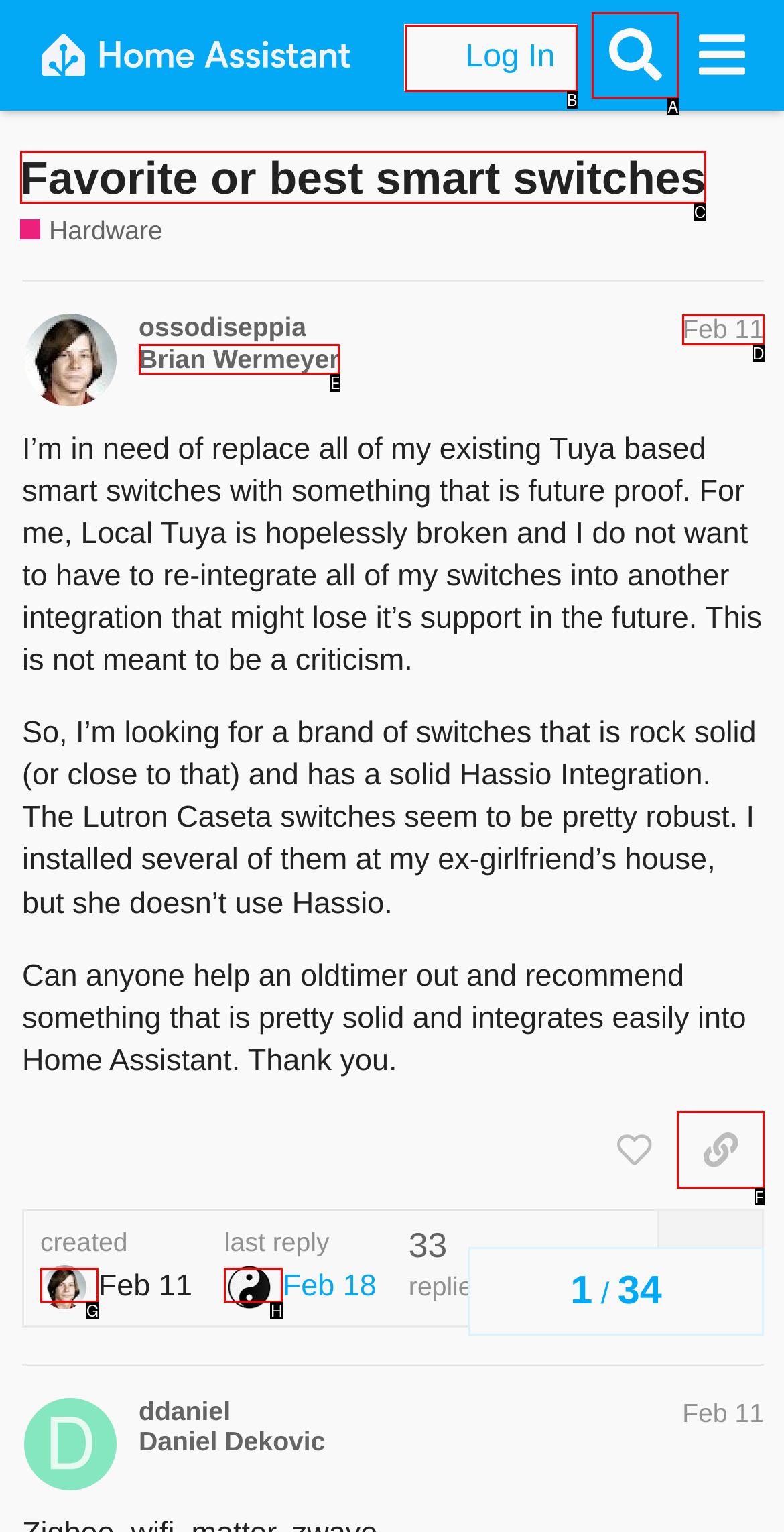Identify the correct UI element to click for the following task: Search for topics in the forum Choose the option's letter based on the given choices.

A